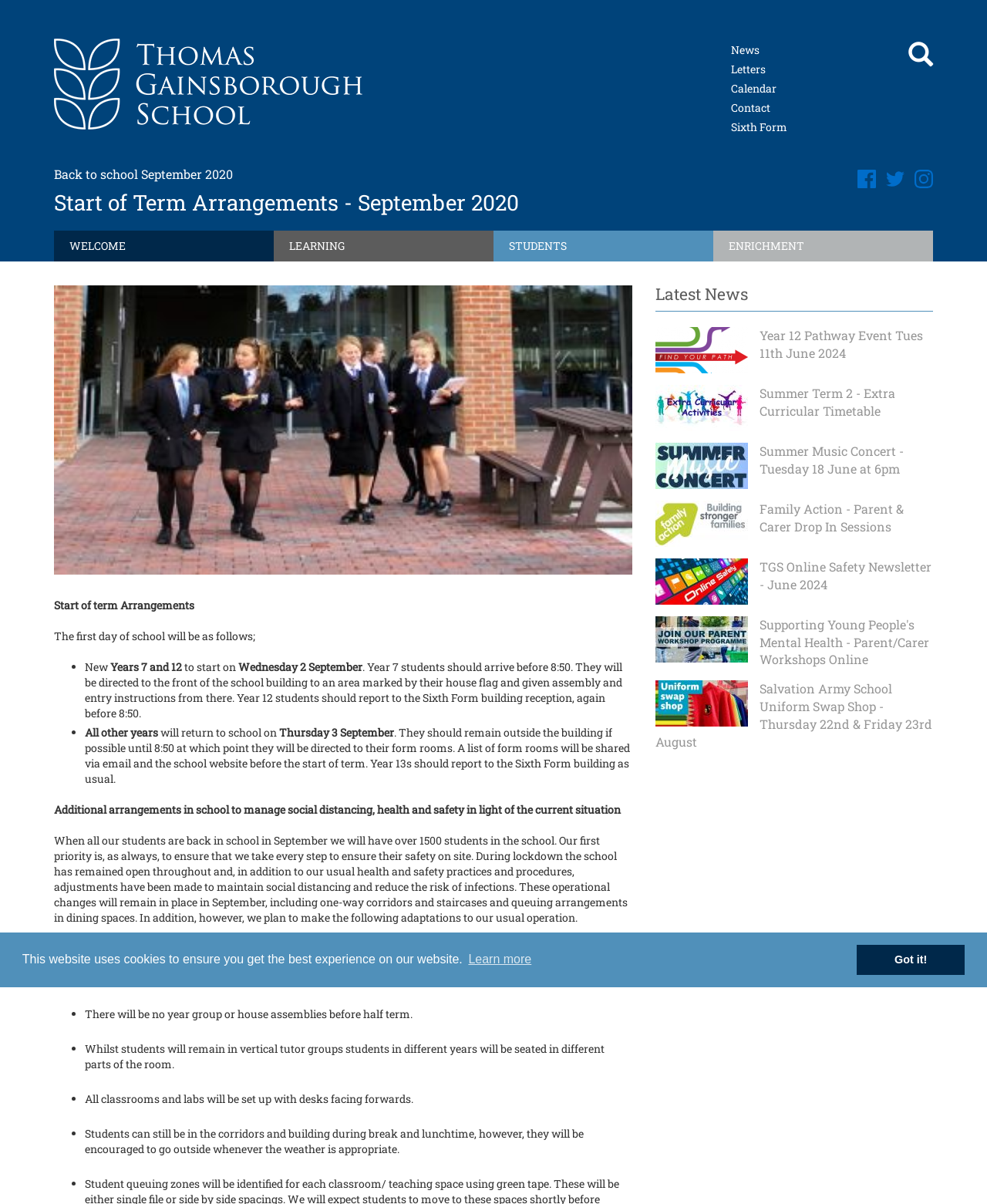Indicate the bounding box coordinates of the element that needs to be clicked to satisfy the following instruction: "Click the 'Year 12 Pathway Event Tues 11th June 2024' link". The coordinates should be four float numbers between 0 and 1, i.e., [left, top, right, bottom].

[0.77, 0.271, 0.935, 0.3]